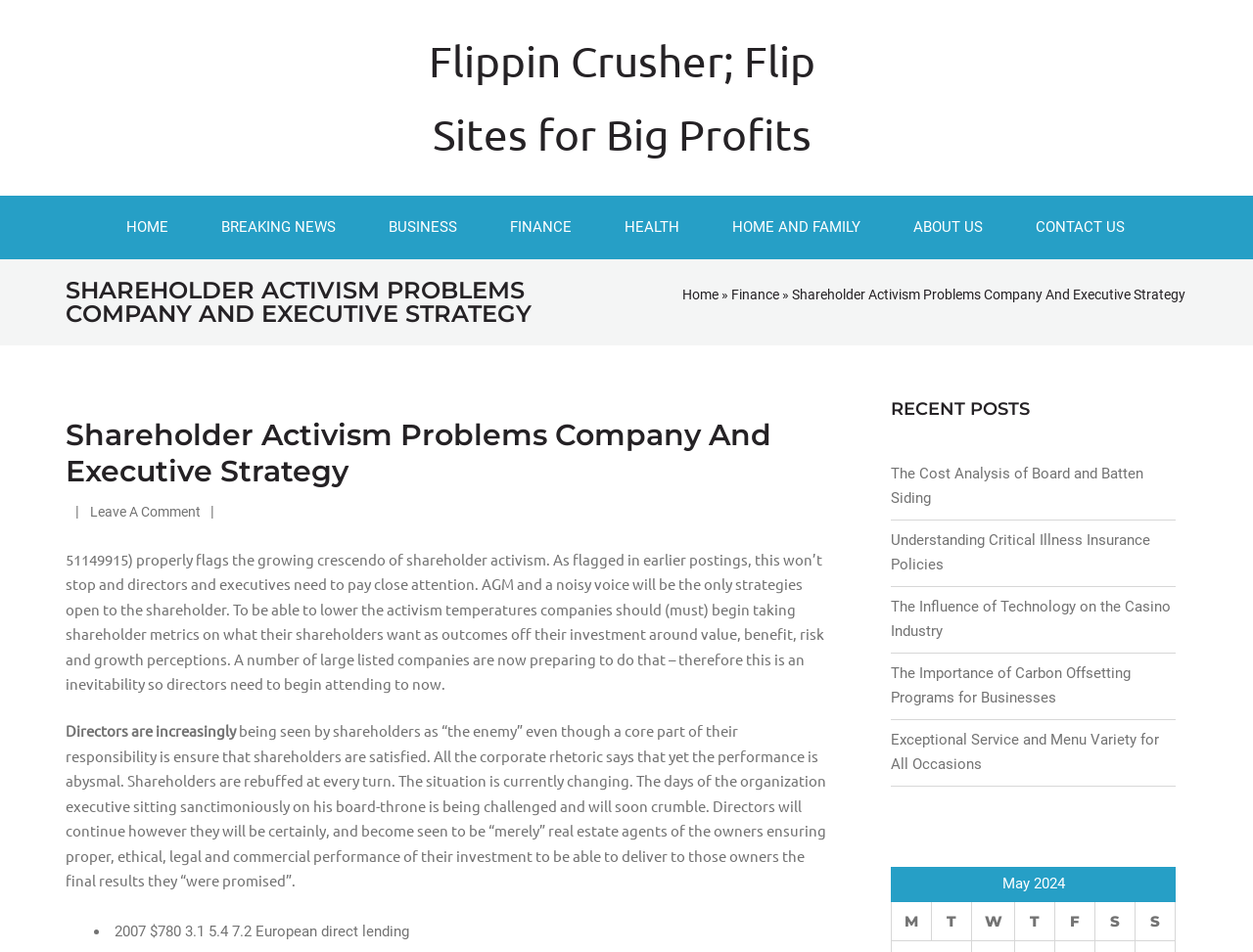Please indicate the bounding box coordinates for the clickable area to complete the following task: "Click on the 'The Cost Analysis of Board and Batten Siding' link". The coordinates should be specified as four float numbers between 0 and 1, i.e., [left, top, right, bottom].

[0.711, 0.488, 0.912, 0.533]